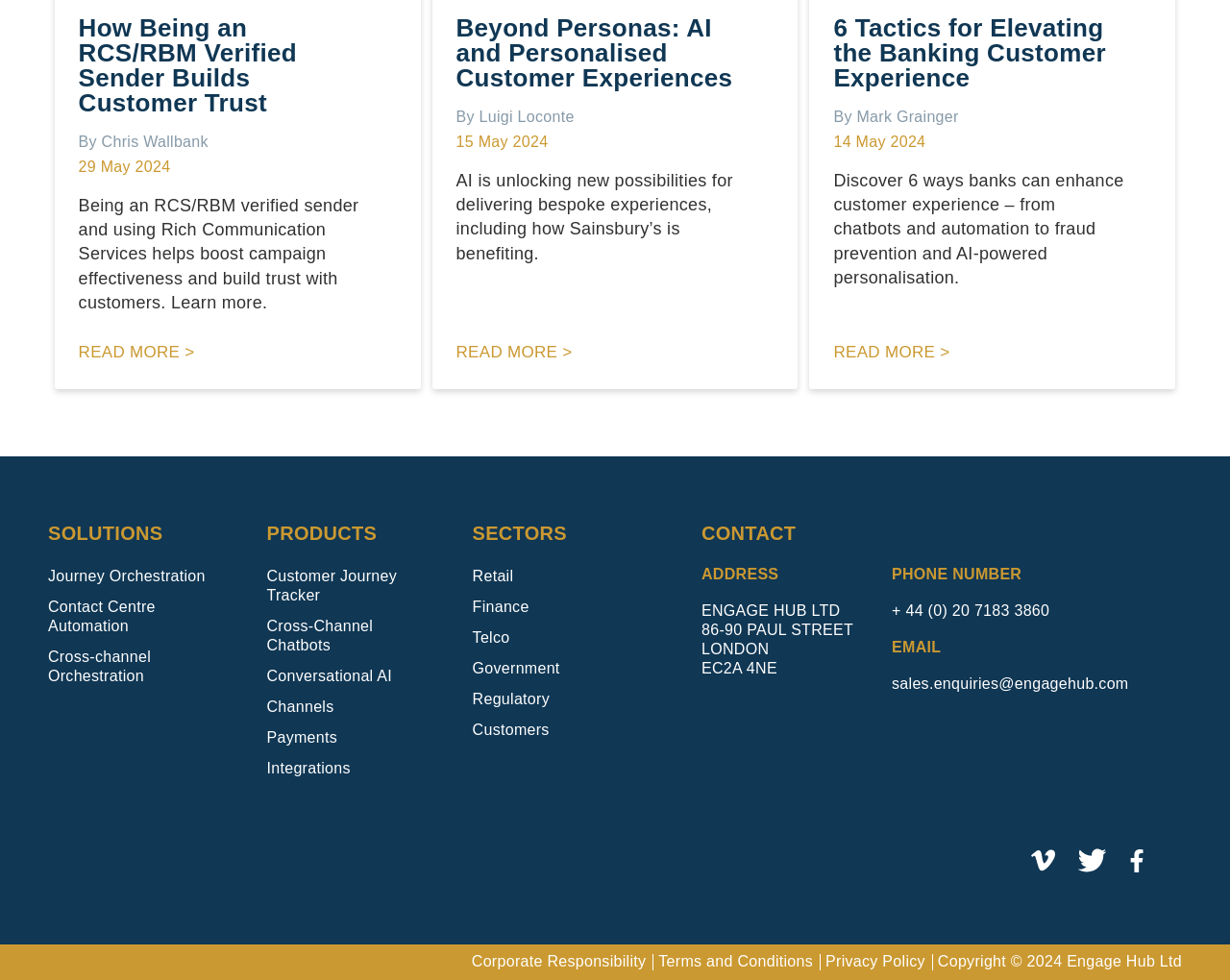Answer the question using only one word or a concise phrase: What is the second link under the 'SOLUTIONS' heading?

Contact Centre Automation